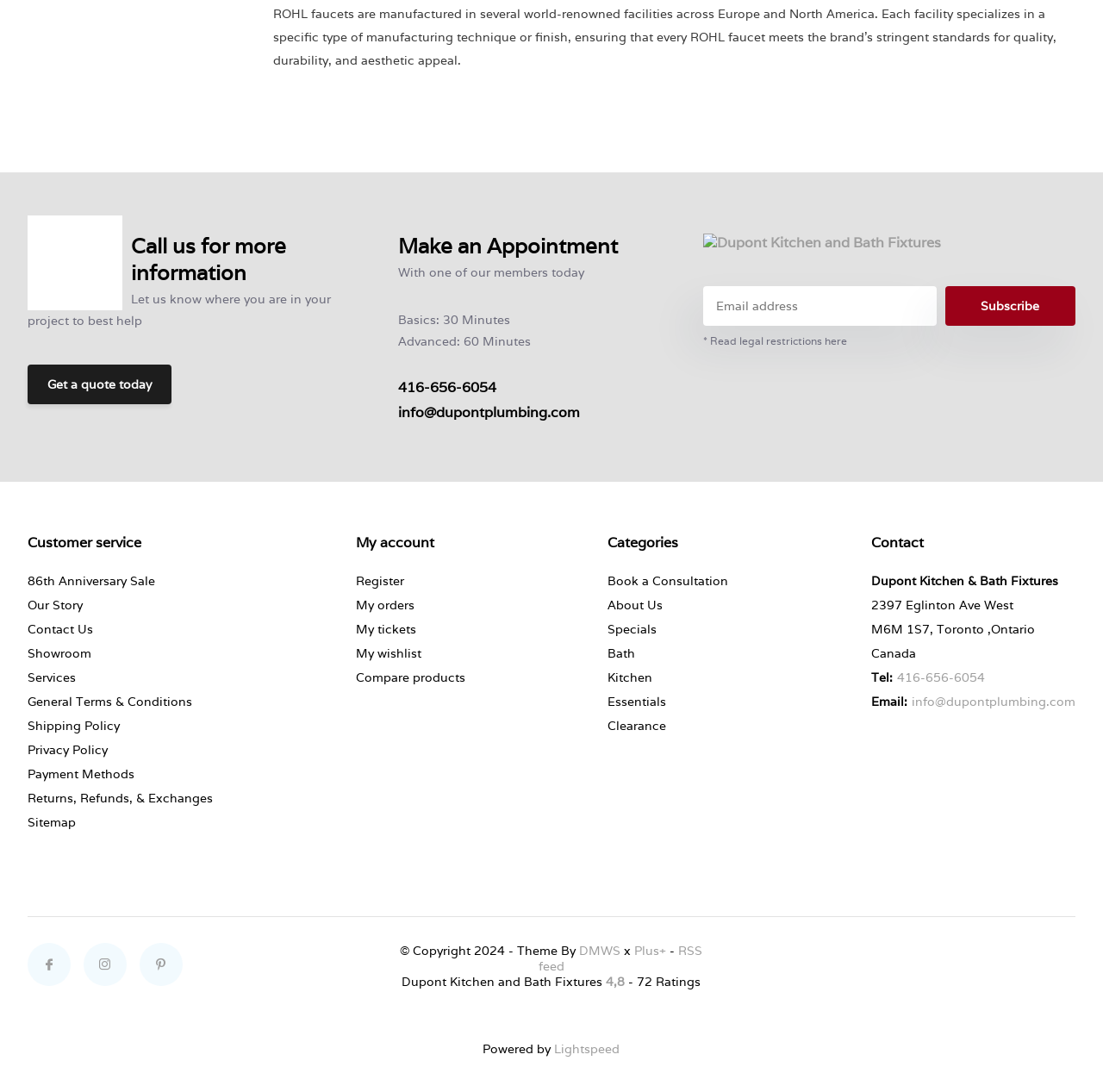Identify the bounding box coordinates of the specific part of the webpage to click to complete this instruction: "Subscribe".

[0.857, 0.262, 0.975, 0.298]